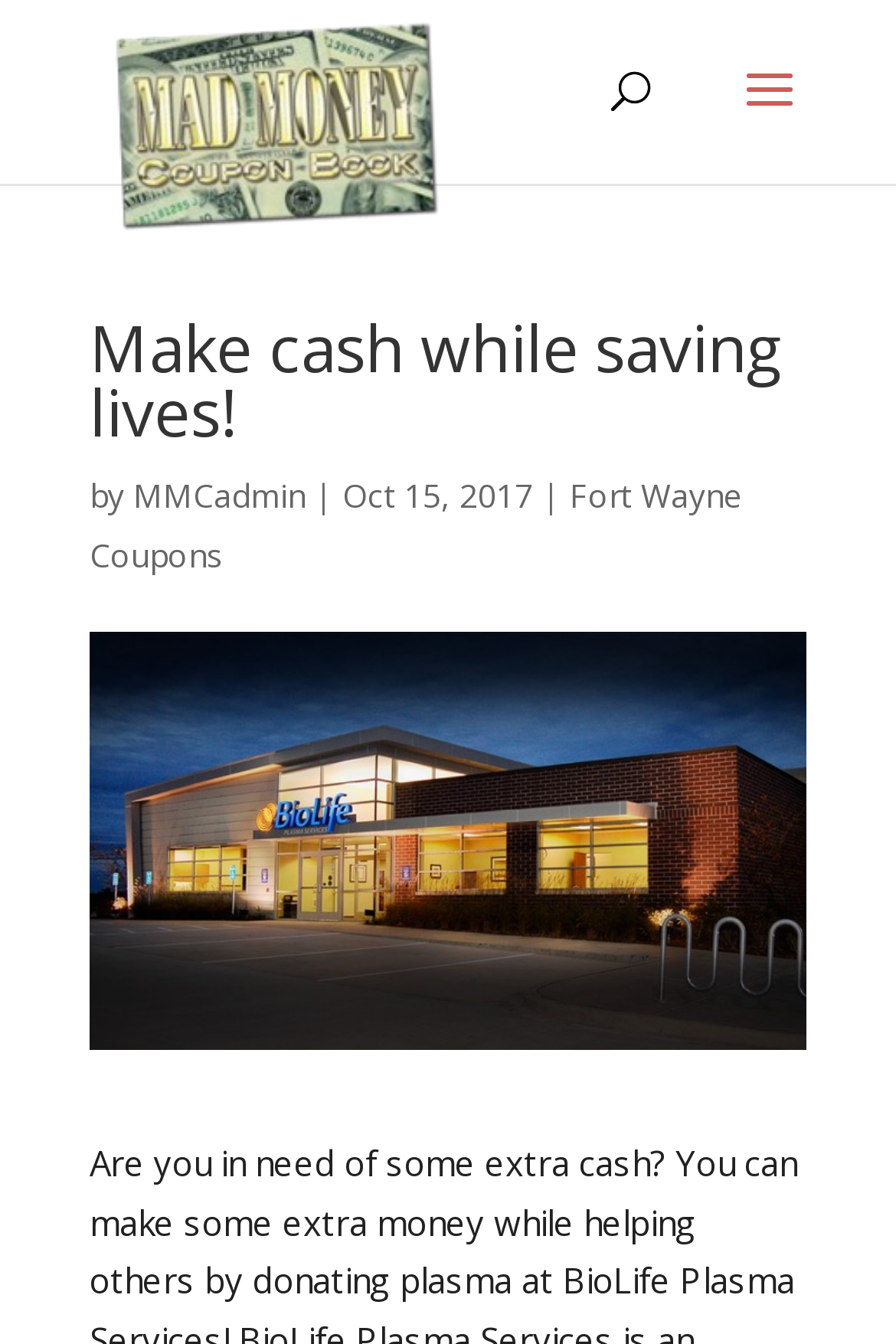Offer a detailed account of what is visible on the webpage.

The webpage is titled "Make cash while saving lives! | Mad Money Coupon Book" and features a prominent image with the same title, located at the top-left corner of the page. Below the image, there is a search bar that spans across the top of the page. 

The main content of the page is headed by a title "Make cash while saving lives!" which is positioned in the top-center of the page. Below the title, there is a byline that reads "by MMCadmin" with a vertical bar separating the two. The byline is followed by a date "Oct 15, 2017". 

On the right side of the byline, there is a link to "Fort Wayne Coupons" which is positioned slightly below the byline. The overall layout of the page is organized, with clear headings and concise text.